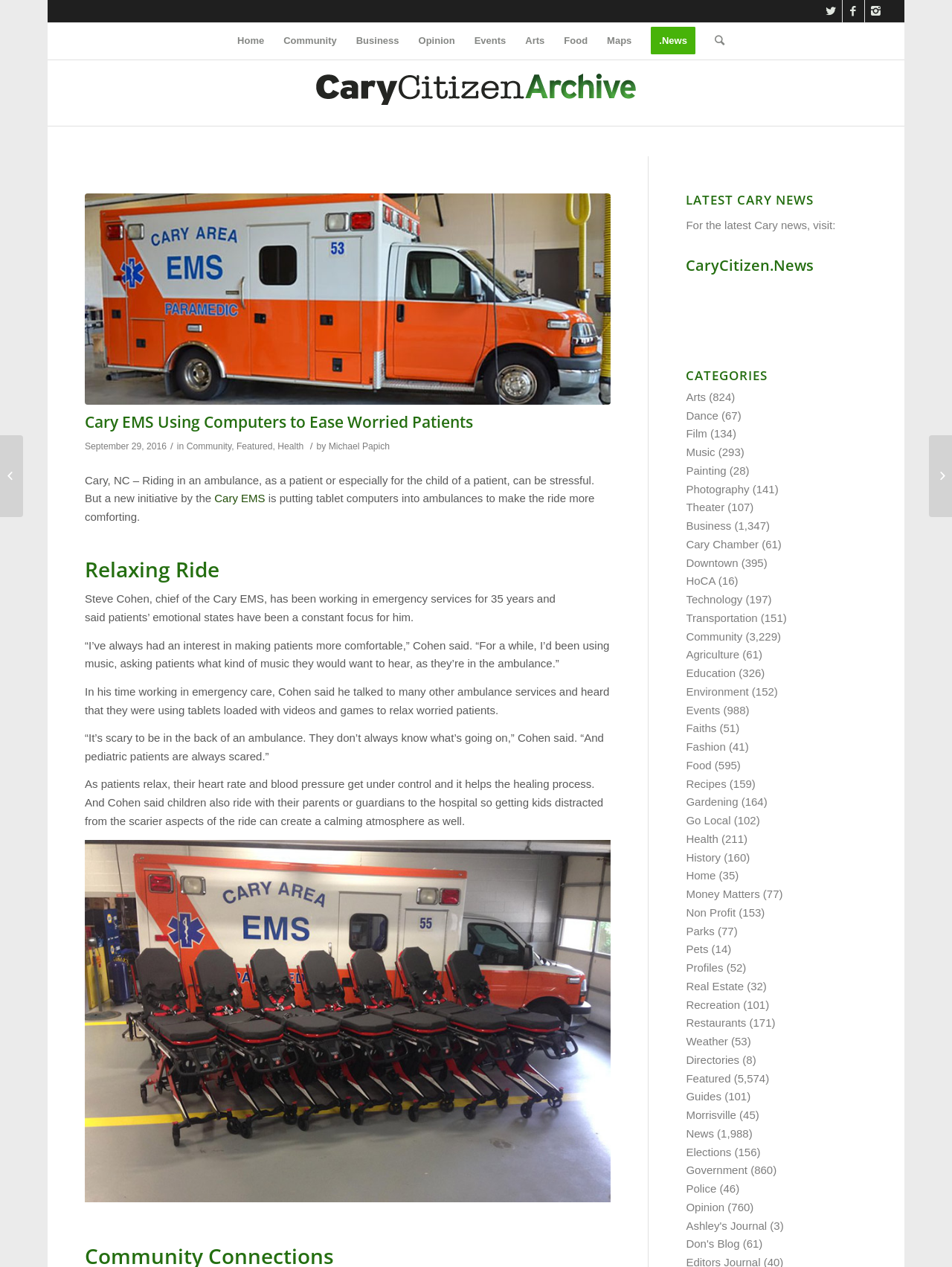Identify the bounding box coordinates for the element you need to click to achieve the following task: "Click on the 'Home' link". The coordinates must be four float values ranging from 0 to 1, formatted as [left, top, right, bottom].

[0.239, 0.018, 0.288, 0.047]